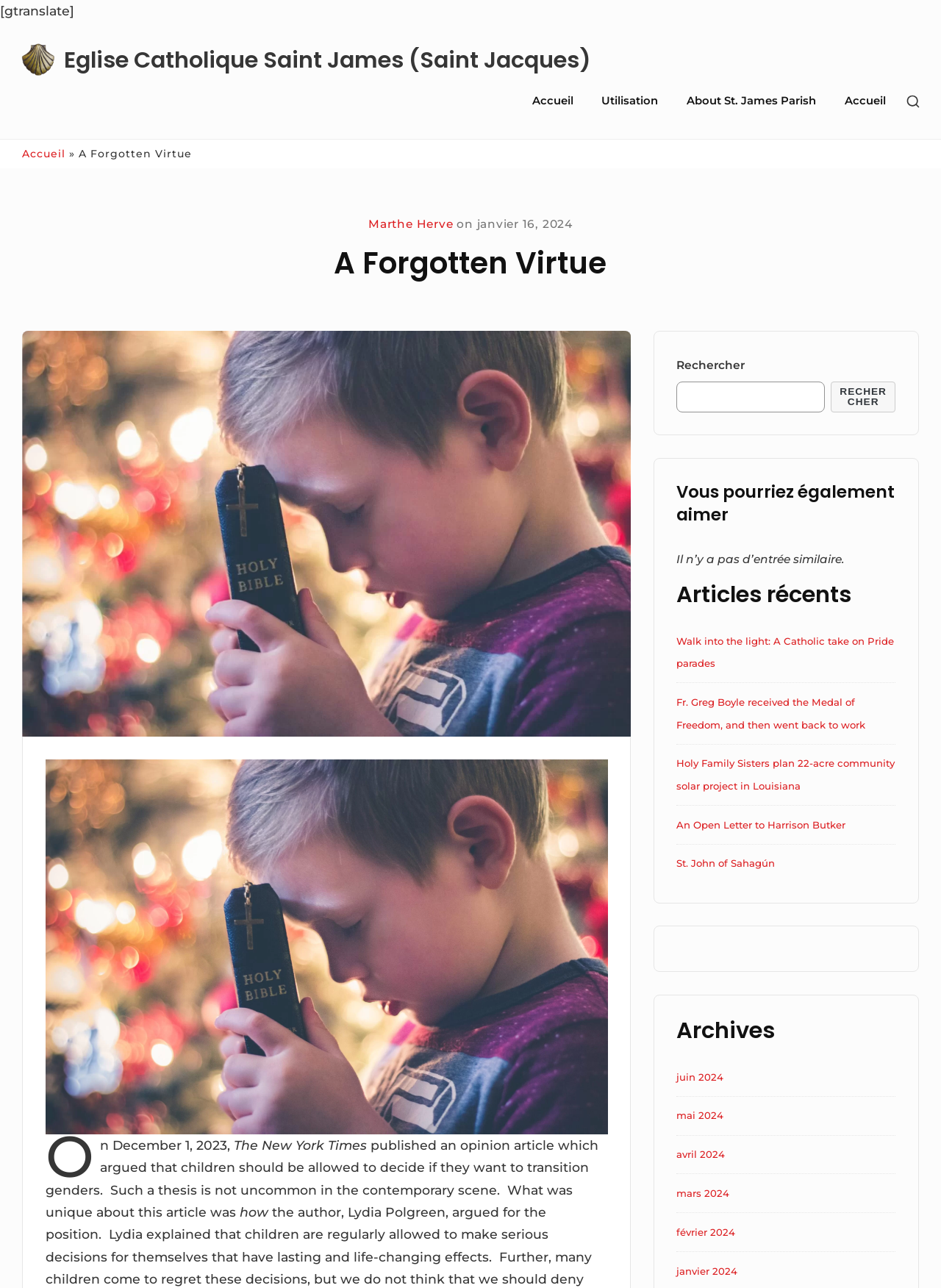Carefully observe the image and respond to the question with a detailed answer:
What is the title of the article?

The title of the article can be found in the heading element with the text 'A Forgotten Virtue' located at the top of the webpage, which is also the main topic of the article.